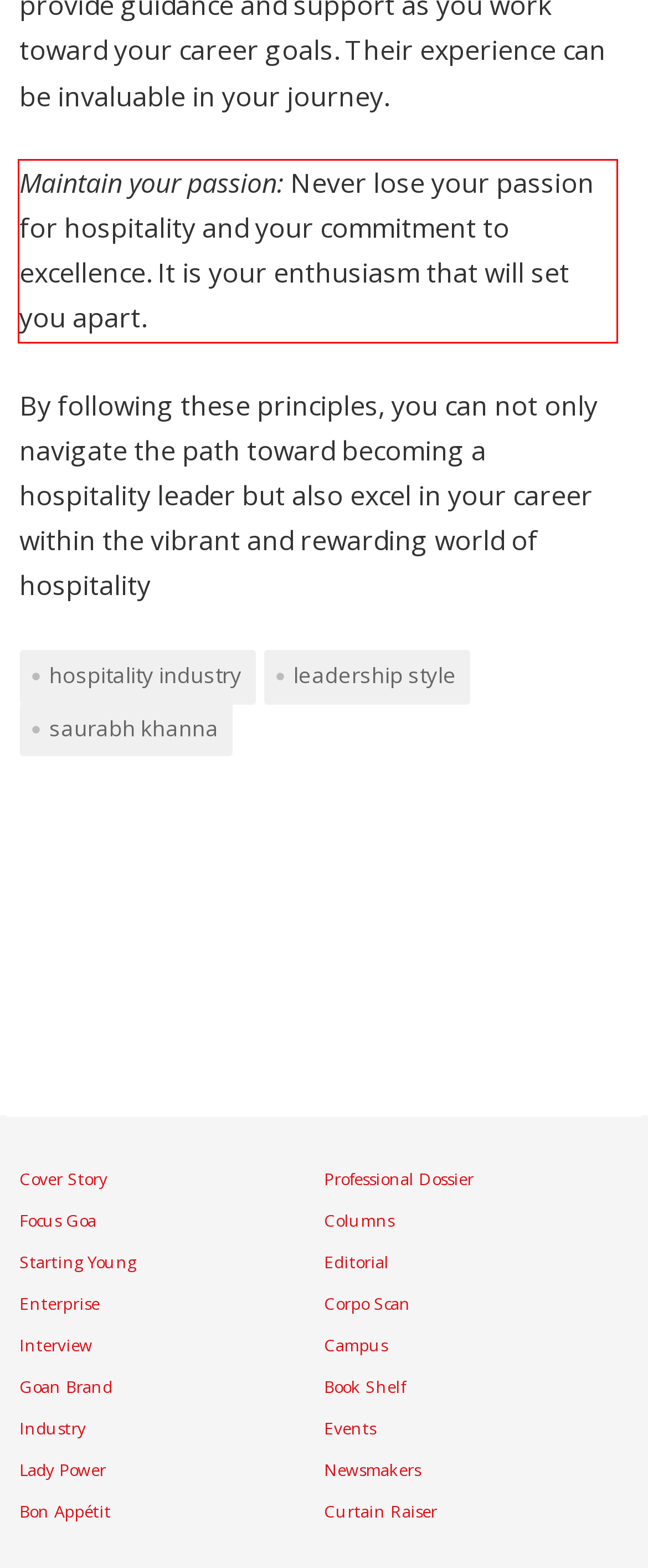Given a screenshot of a webpage containing a red rectangle bounding box, extract and provide the text content found within the red bounding box.

Maintain your passion: Never lose your passion for hospitality and your commitment to excellence. It is your enthusiasm that will set you apart.